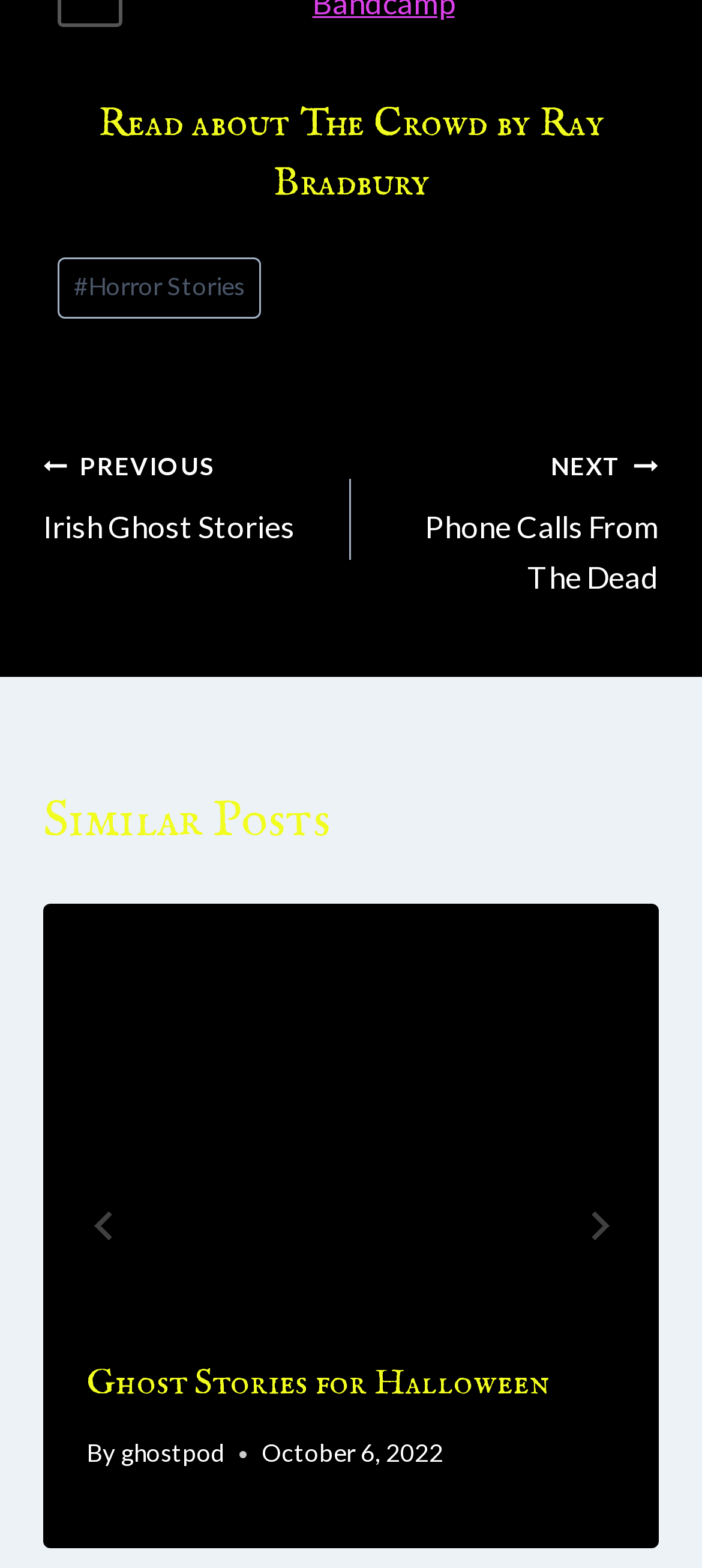How many similar posts are shown?
Refer to the image and respond with a one-word or short-phrase answer.

3